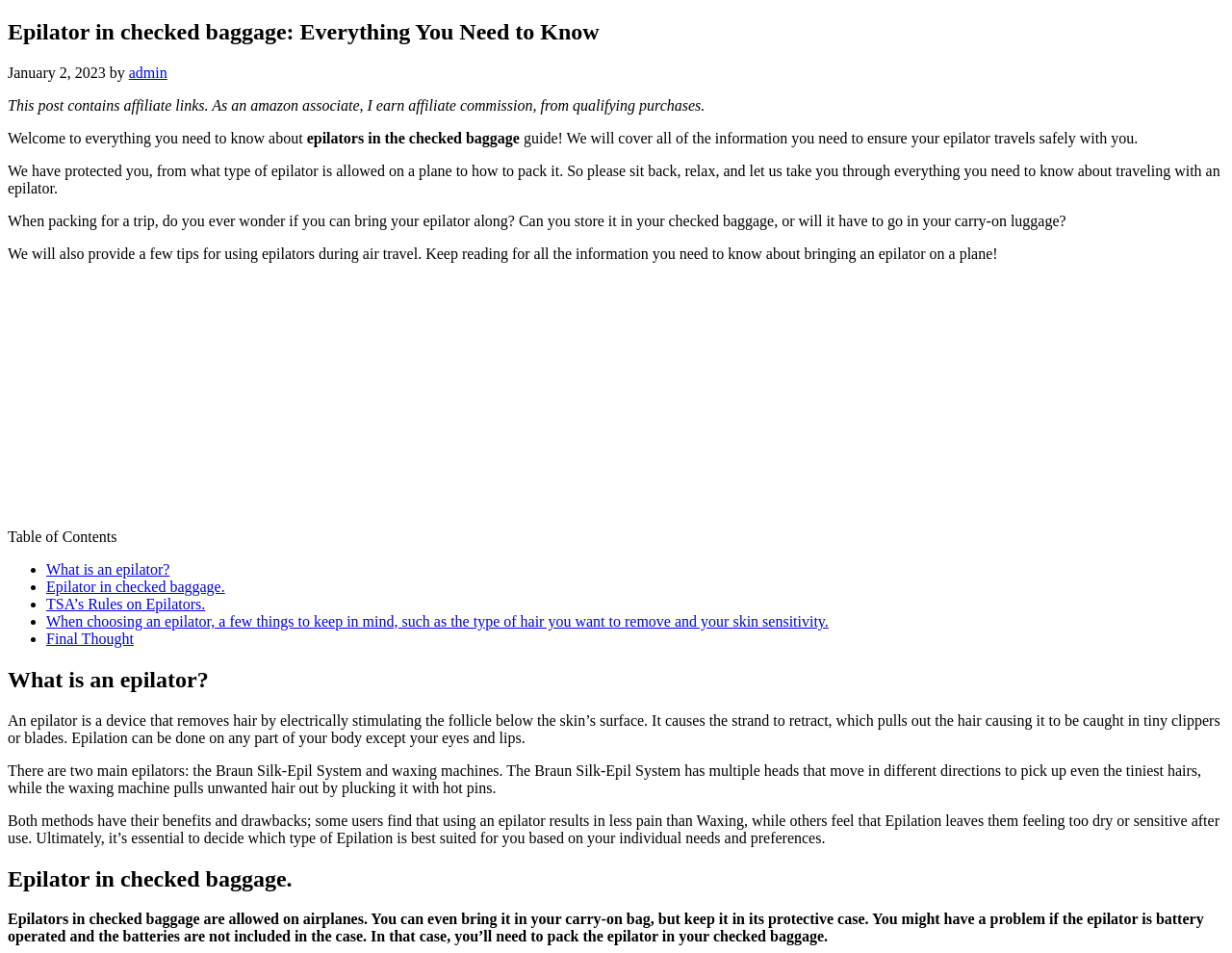Why might you have a problem with an epilator in your carry-on bag?
Answer the question in as much detail as possible.

The answer can be found in the section with the heading 'Epilator in checked baggage.'. According to the text, you might have a problem if the epilator is battery operated and the batteries are not included in the case.